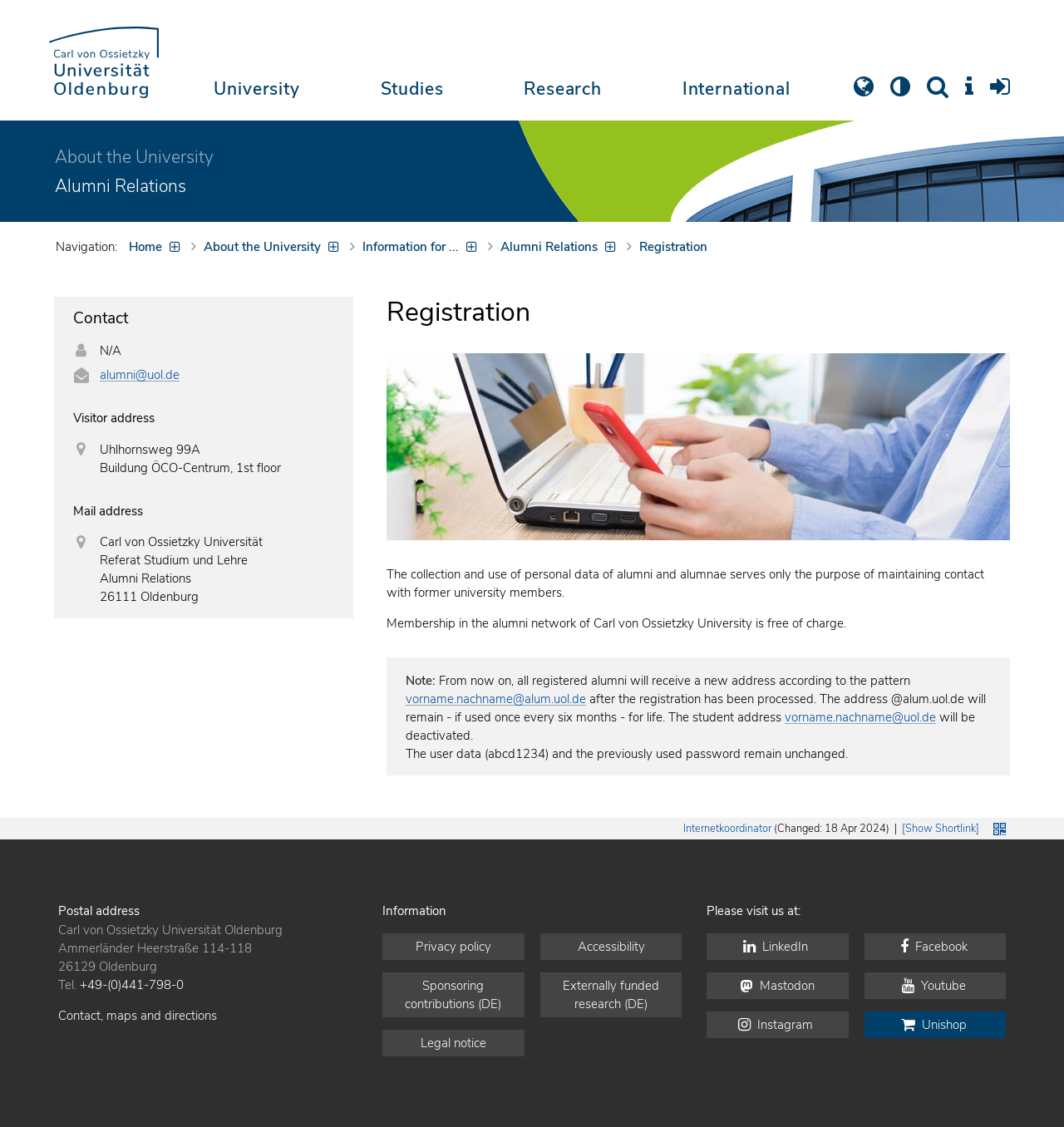Answer the question in a single word or phrase:
What social media platform is the university present on?

LinkedIn